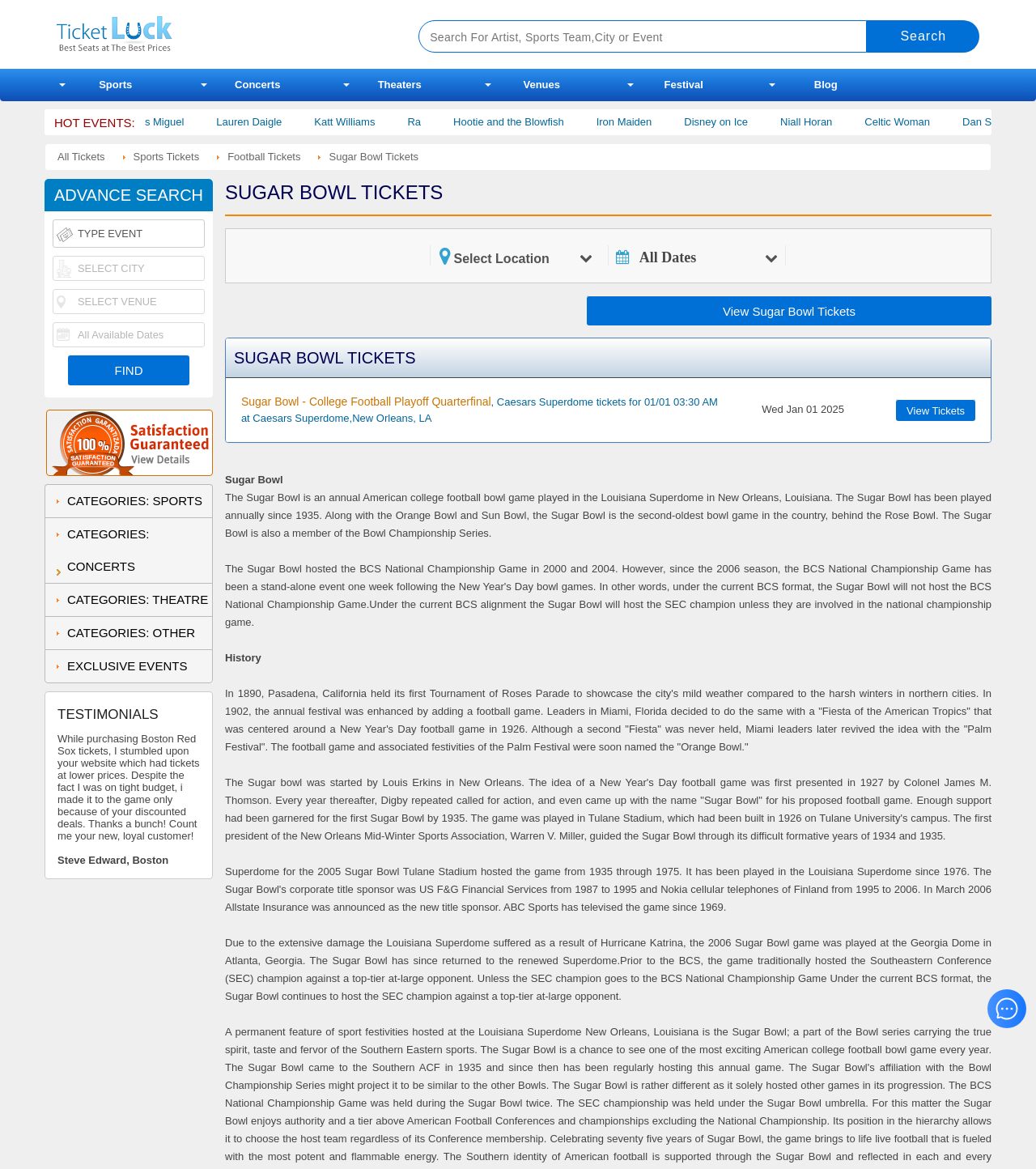Give a detailed account of the webpage, highlighting key information.

This webpage is dedicated to Sugar Bowl 2024 tickets, with Ticket Luck being the ideal destination for fans seeking 100% verified tickets. At the top left corner, there is a link to "Ticketluck" and a search bar where users can search for artists, sports teams, cities, or events. Next to the search bar is a "Search" button.

Below the search bar, there are several links to different categories, including "Sports", "Concerts", "Theaters", "Venues", "Festival", and "Blog". 

On the left side of the page, there is a section titled "HOT EVENTS" with links to various events, such as Iron Maiden, Disney on Ice, and Niall Horan. 

In the main content area, there is a heading "SUGAR BOWL TICKETS" followed by a brief description of the Sugar Bowl. Below this, there are links to select a location and date for the event. A "View Sugar Bowl Tickets" button is prominently displayed.

Further down, there is a detailed description of the Sugar Bowl, including its history and how it was started. There are also sections about the game's format and how it has been affected by Hurricane Katrina.

On the right side of the page, there is an "ADVANCE SEARCH" section with several dropdown menus and a "FIND" button. Below this, there are headings for different categories, including "SPORTS", "CONCERTS", "THEATRE", "OTHER", and "EXCLUSIVE EVENTS", each with a link to related events.

At the bottom of the page, there is a section for "TESTIMONIALS" and a button with no text.